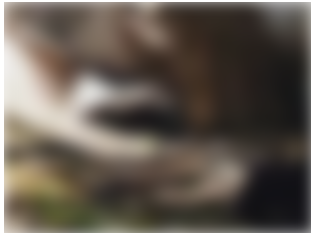Give a complete and detailed account of the image.

This image, titled "Digital image by Guy Grabowsky and Kiah Pullens, 2020," presents an evocative blend of colors and textures that capture a moment of contemplative stillness. The work invites viewers to engage with its abstract qualities, encouraging personal interpretation and emotional reflection. Featured in the context of a contemporary exhibition, it emphasizes themes of memory and perception, resonating with the artistic exploration of identity and narrative. This piece is a part of a broader conversation about the role of digital media in contemporary art, linking viewers to the artists' intent and the dialogue surrounding their work within the exhibition space.